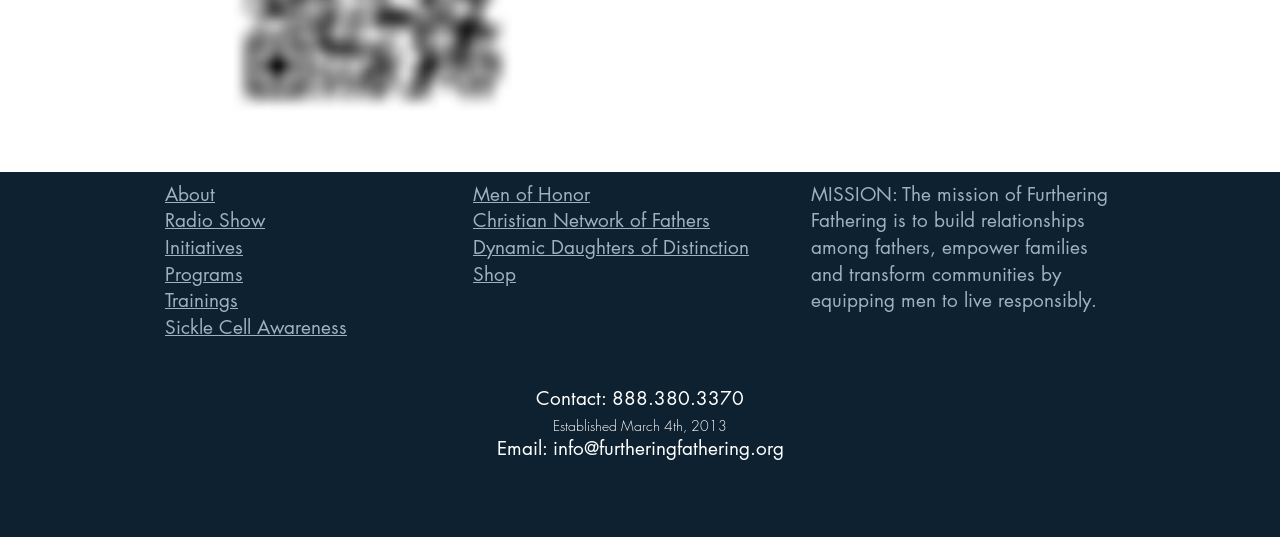Please identify the bounding box coordinates of the element's region that I should click in order to complete the following instruction: "Explore 'Shop'". The bounding box coordinates consist of four float numbers between 0 and 1, i.e., [left, top, right, bottom].

[0.37, 0.487, 0.403, 0.534]